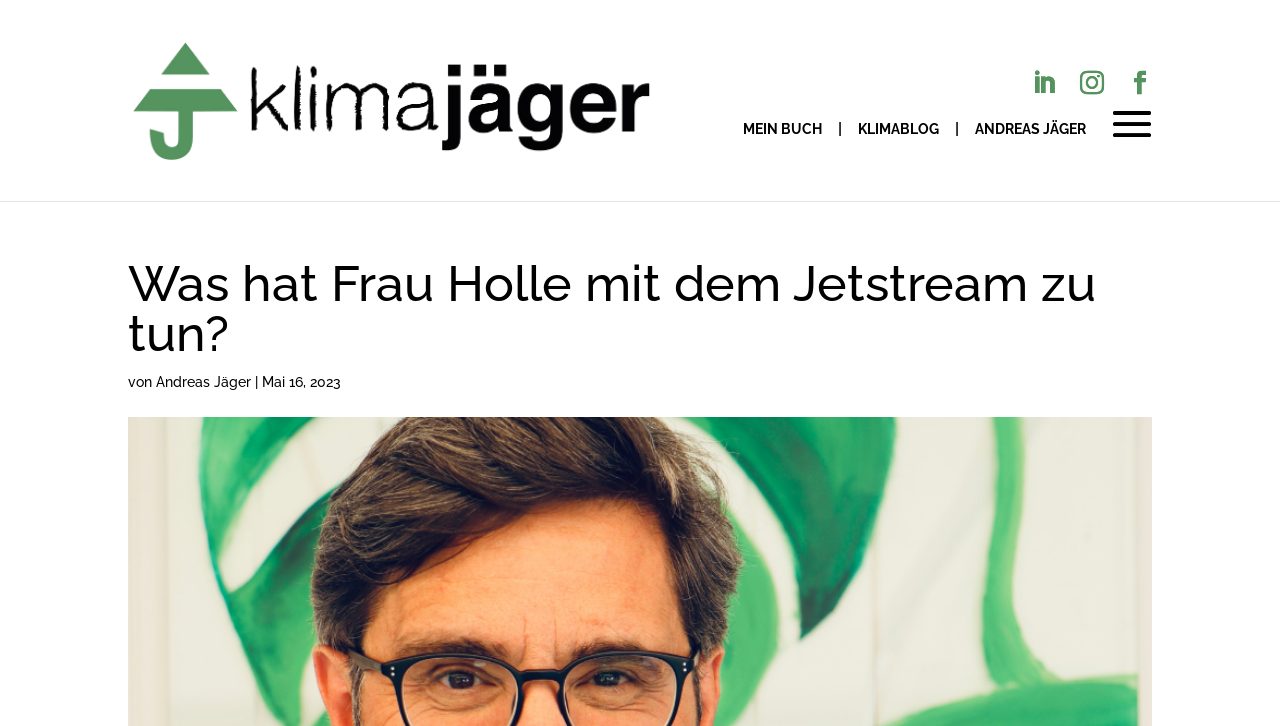Kindly provide the bounding box coordinates of the section you need to click on to fulfill the given instruction: "read the article about Frau Holle and Jetstream".

[0.1, 0.357, 0.9, 0.508]